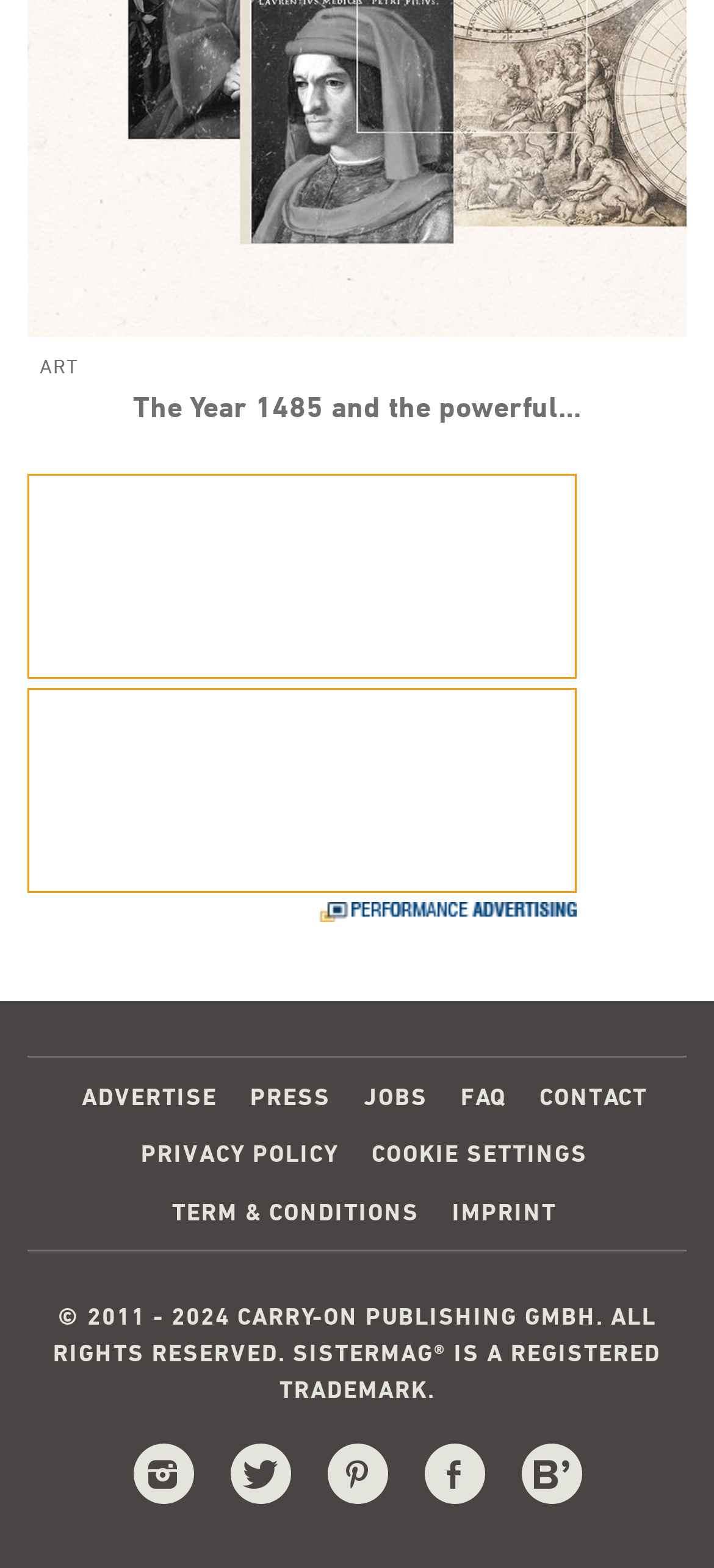Determine the bounding box coordinates of the target area to click to execute the following instruction: "Go to the ADVERTISE page."

[0.114, 0.69, 0.304, 0.709]